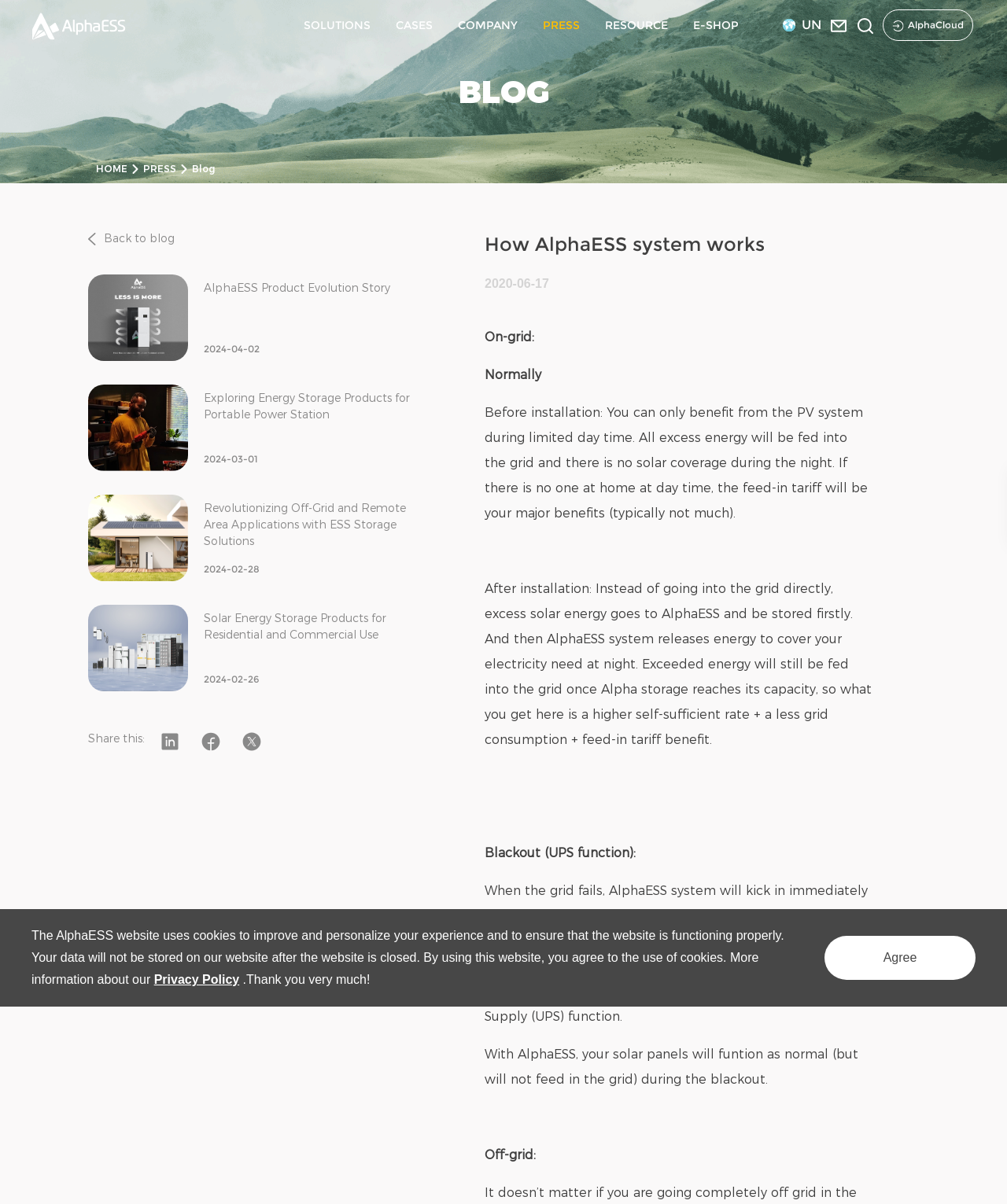Identify the bounding box coordinates for the region of the element that should be clicked to carry out the instruction: "view recent posts". The bounding box coordinates should be four float numbers between 0 and 1, i.e., [left, top, right, bottom].

None